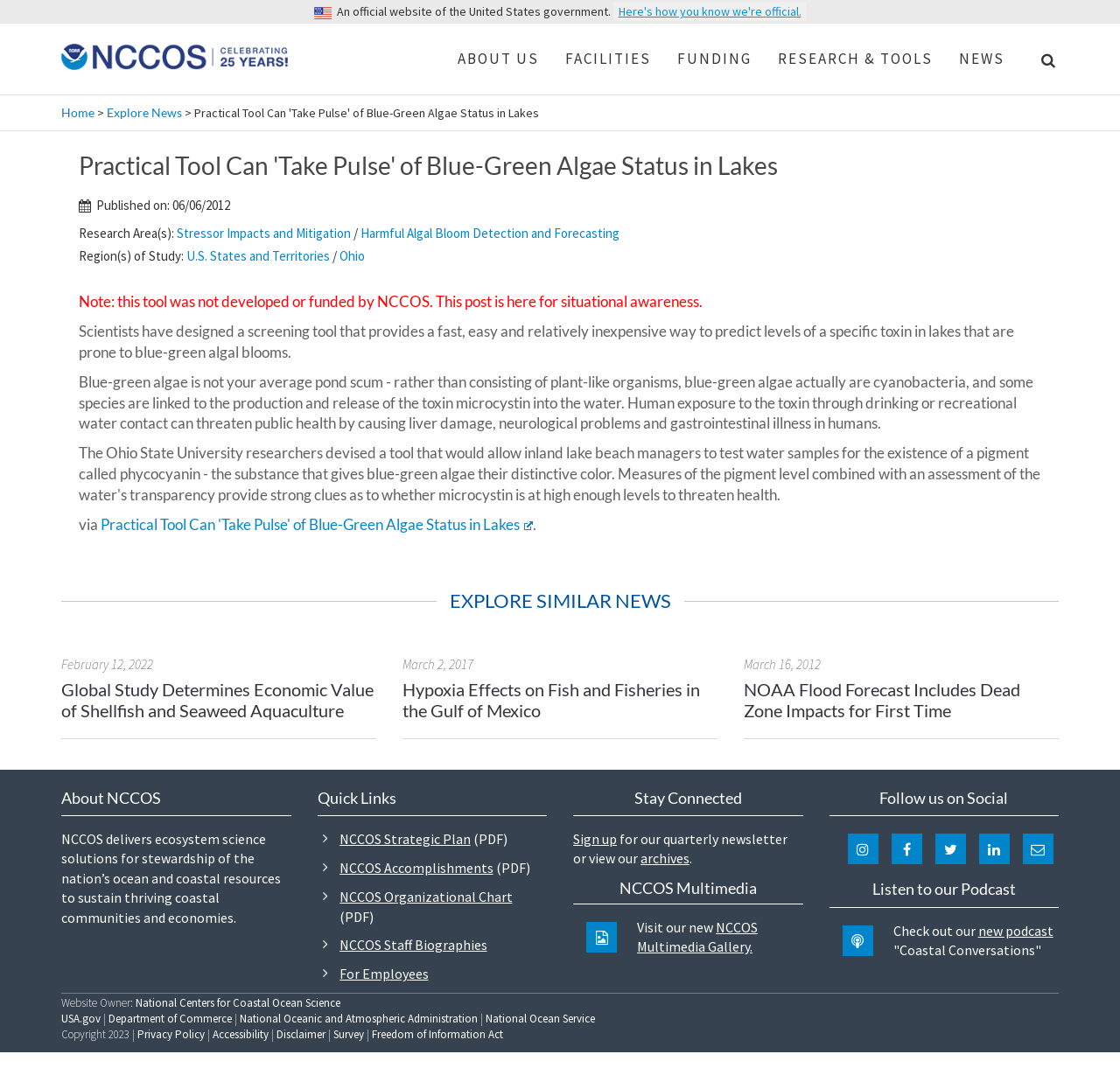Please use the details from the image to answer the following question comprehensively:
What is the purpose of the screening tool?

The purpose of the screening tool can be inferred from the text 'Scientists have designed a screening tool that provides a fast, easy and relatively inexpensive way to predict levels of a specific toxin in lakes that are prone to blue-green algal blooms.' which indicates that the tool is used to predict toxin levels in lakes.